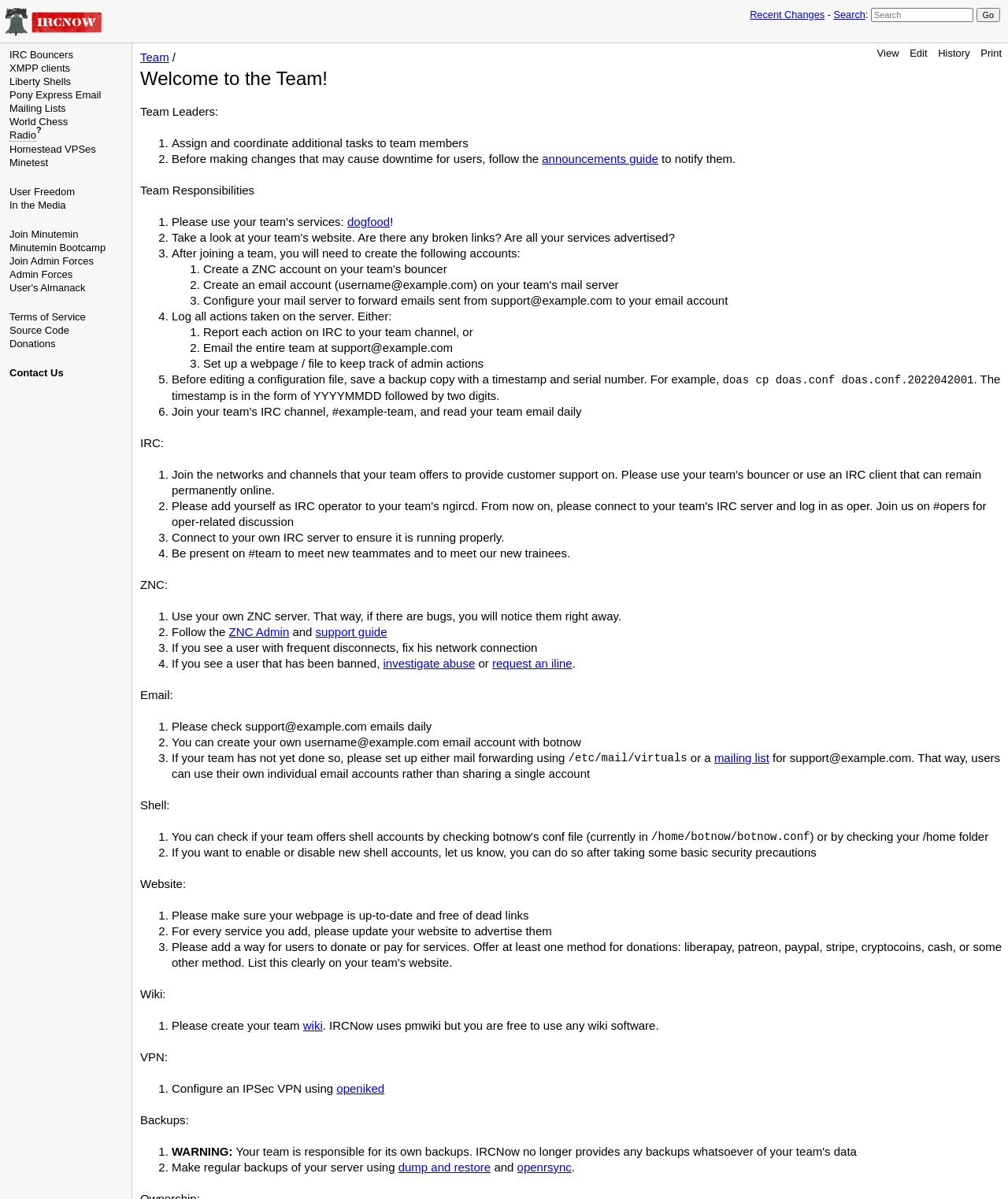Pinpoint the bounding box coordinates of the element to be clicked to execute the instruction: "Contact Us".

[0.009, 0.306, 0.063, 0.316]